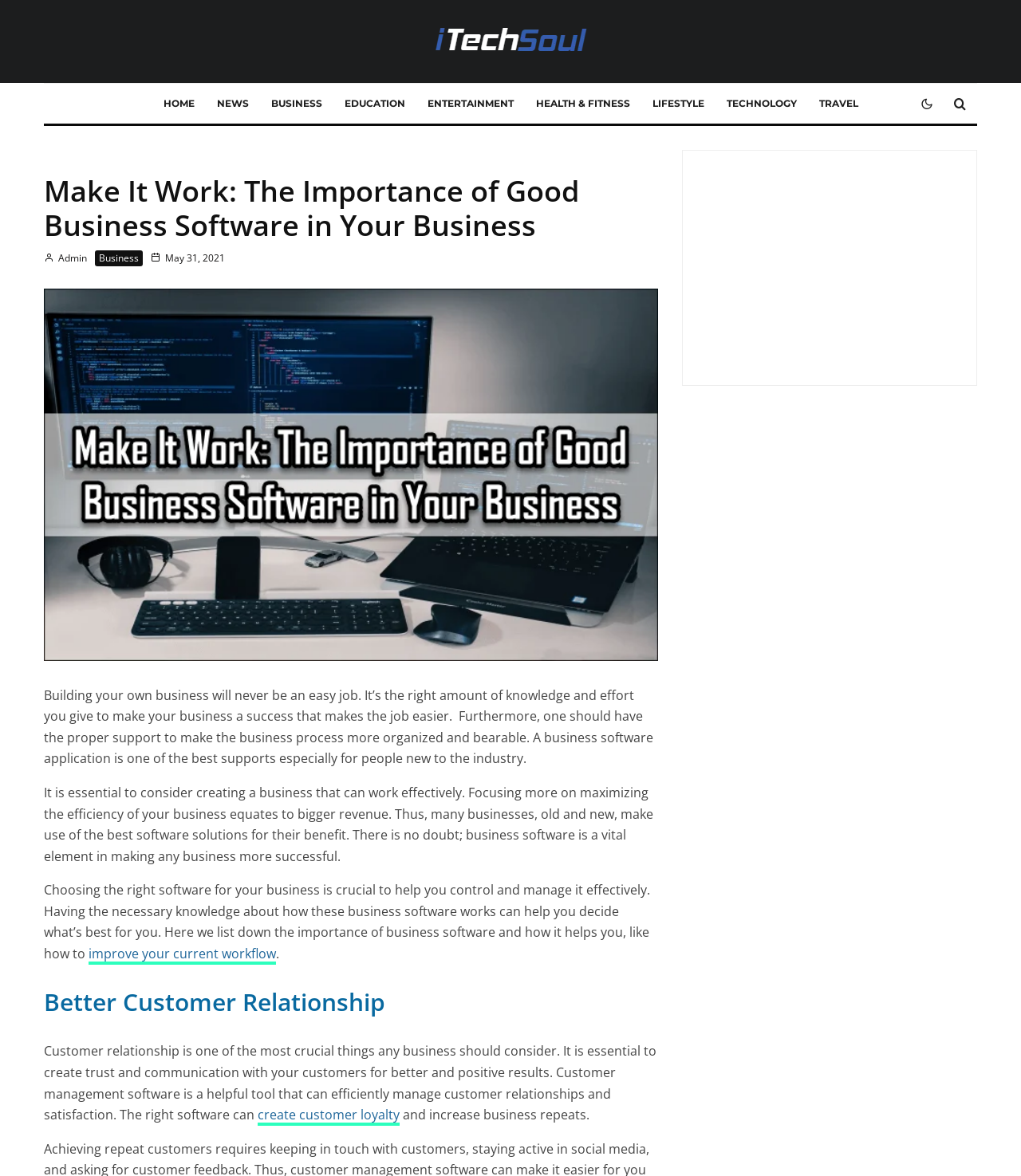Identify and generate the primary title of the webpage.

Make It Work: The Importance of Good Business Software in Your Business